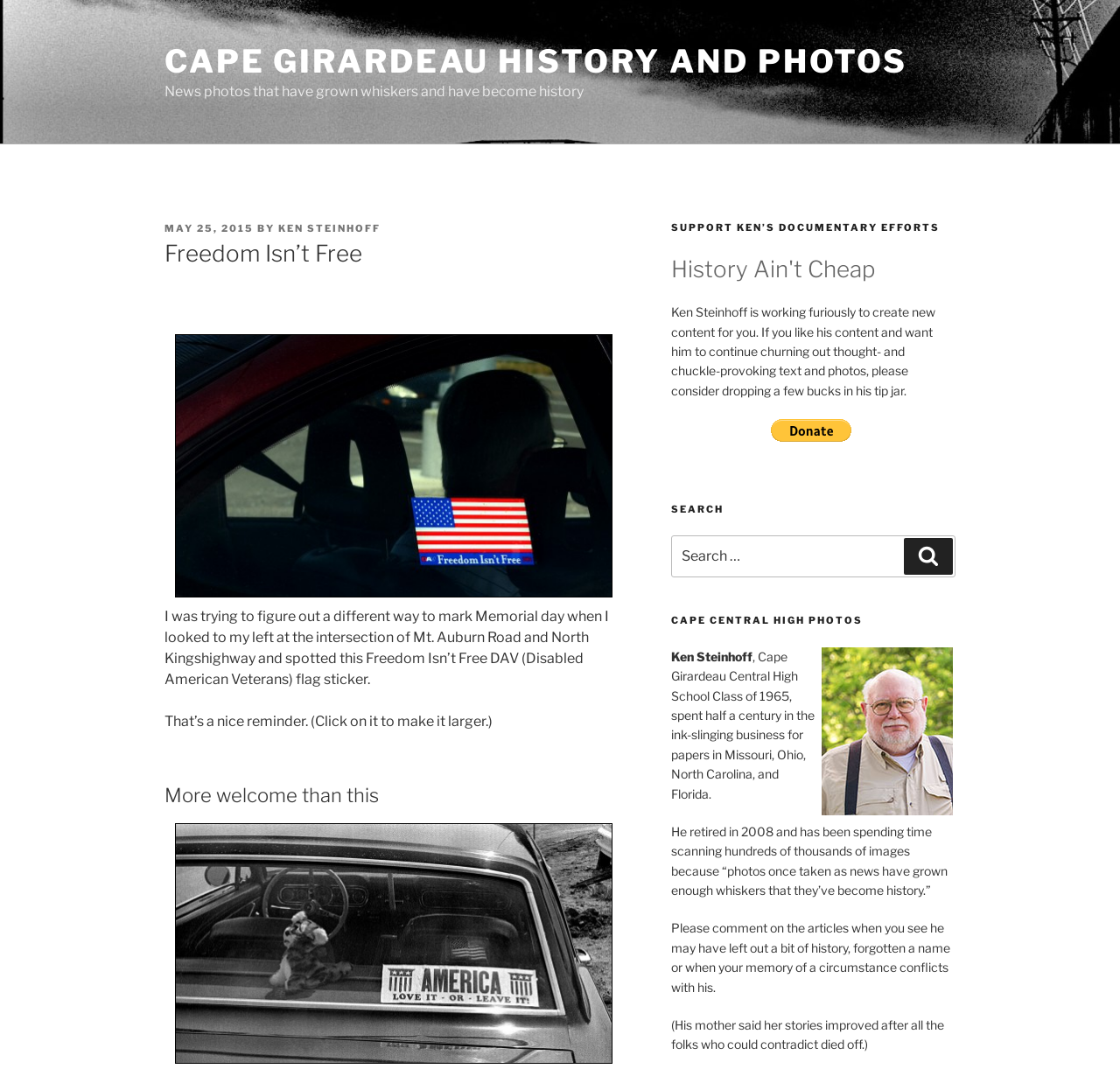What is the name of the organization mentioned in the article?
Answer the question with a detailed and thorough explanation.

The name of the organization can be found in the text 'Freedom Isn’t Free DAV flag sticker.' The 'DAV' in this sentence refers to the Disabled American Veterans organization, which is mentioned in the context of the flag sticker.